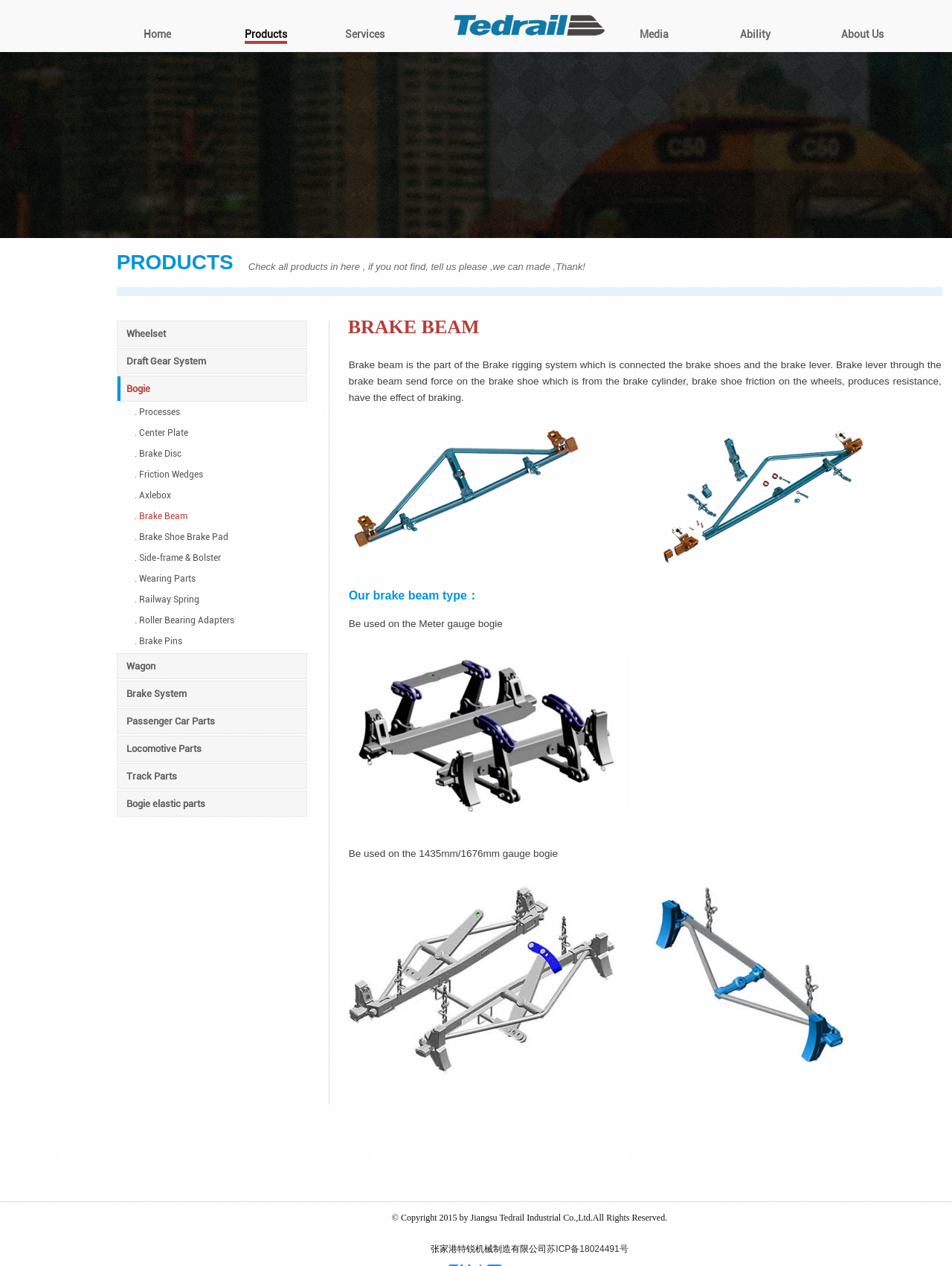What is the company name of the website?
Based on the image, please offer an in-depth response to the question.

The company name can be found at the top of the webpage, and it is also mentioned in the copyright section at the bottom of the webpage.